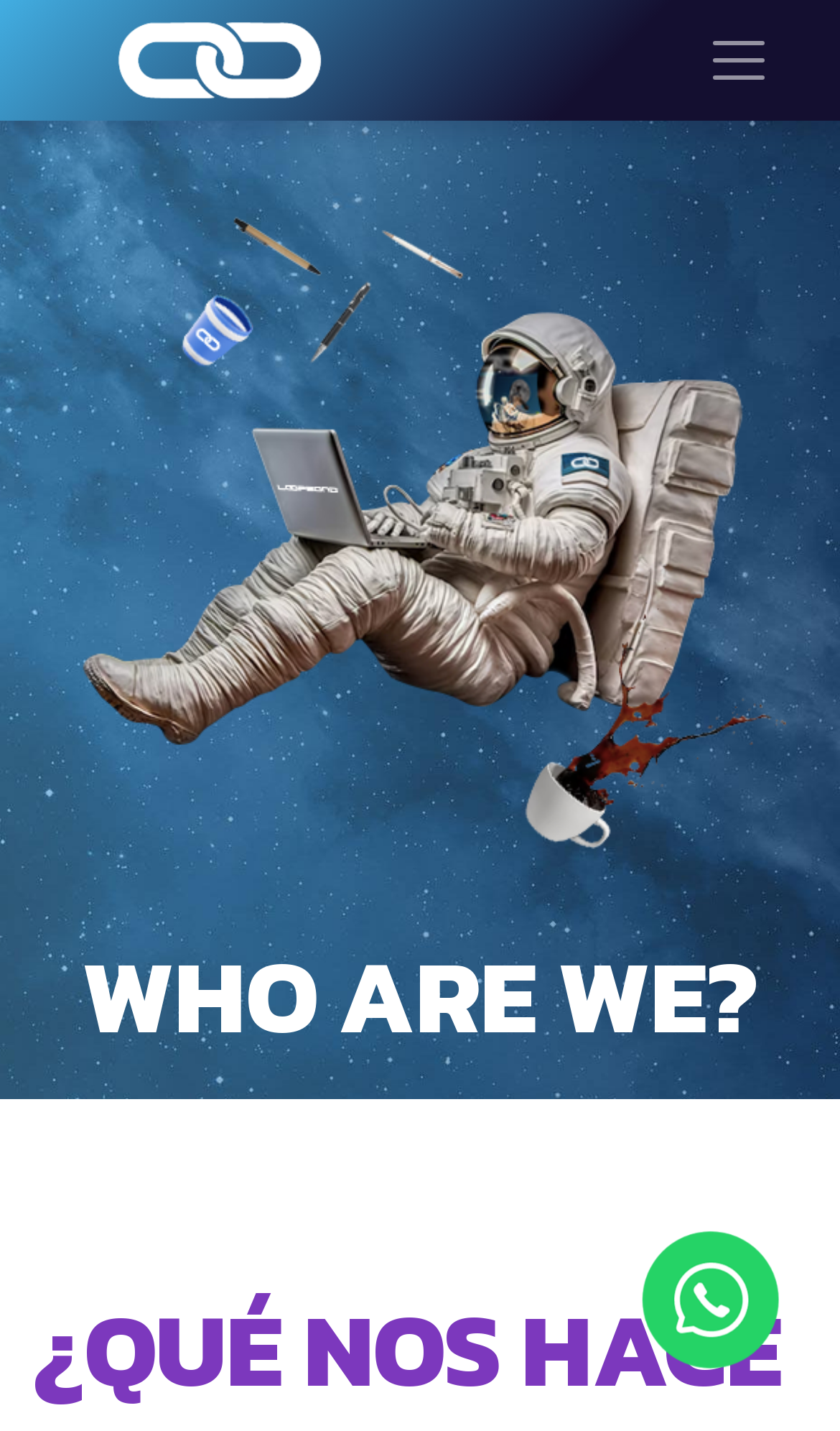How many links are on the webpage?
Look at the screenshot and give a one-word or phrase answer.

2